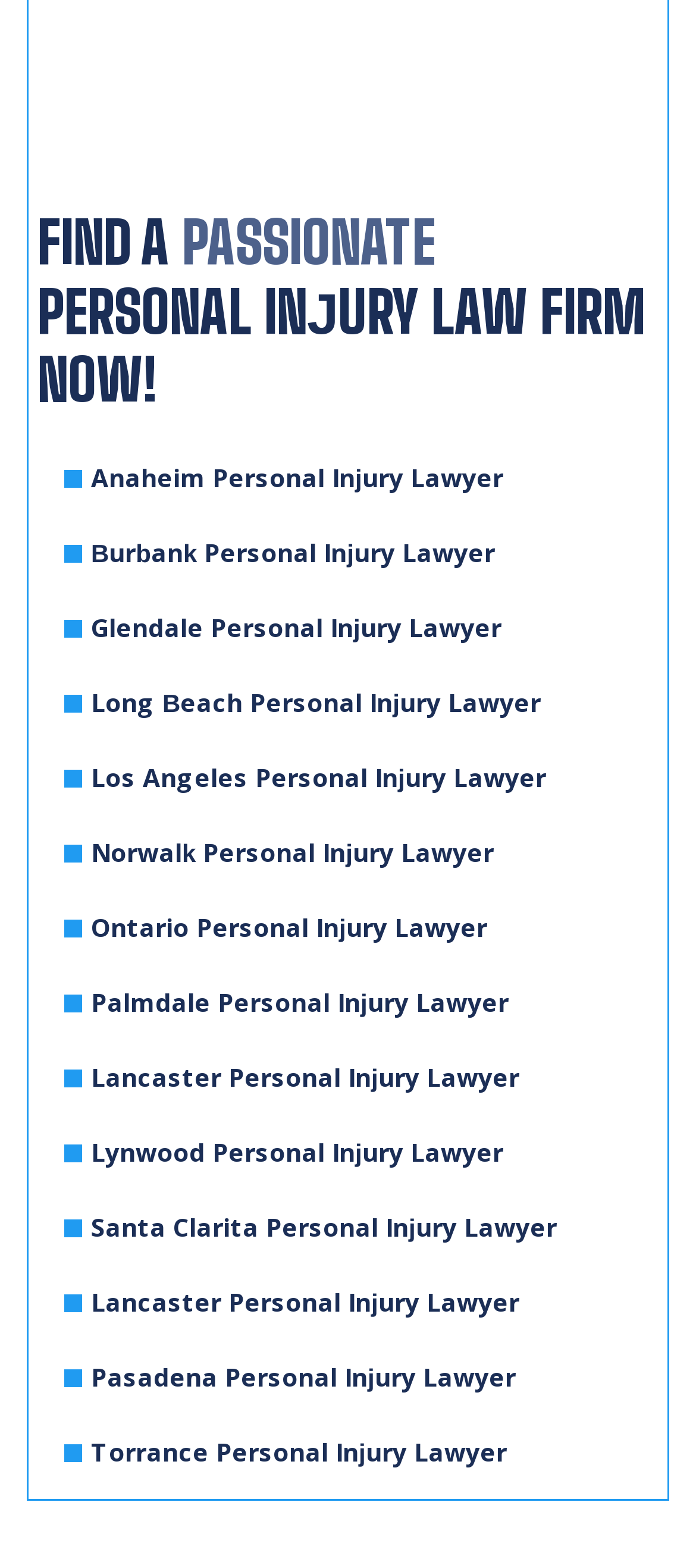Find the bounding box coordinates for the element that must be clicked to complete the instruction: "Click FIND A PASSIONATE PERSONAL INJURY LAW FIRM NOW!". The coordinates should be four float numbers between 0 and 1, indicated as [left, top, right, bottom].

[0.054, 0.133, 0.946, 0.265]